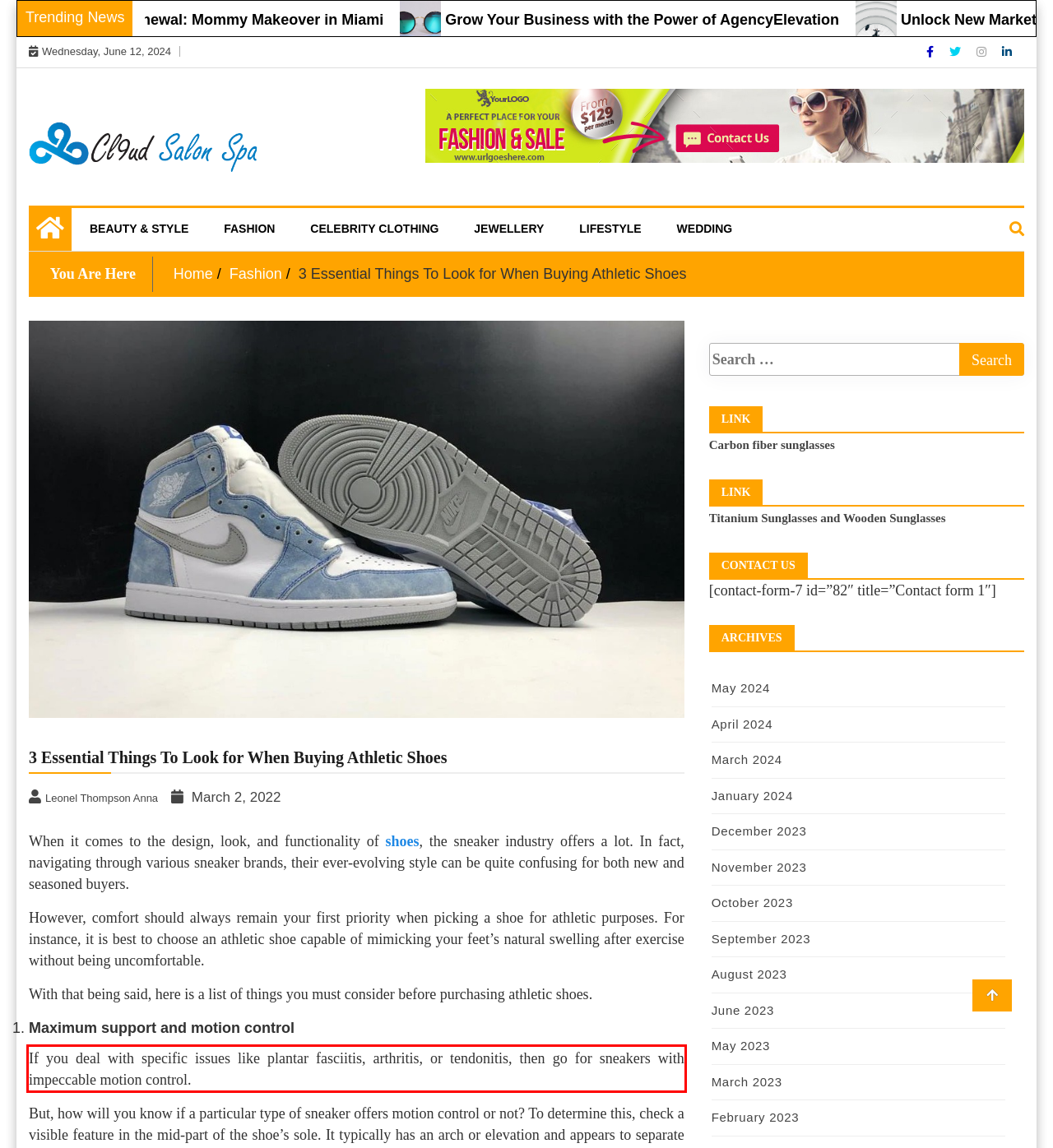Given a screenshot of a webpage, locate the red bounding box and extract the text it encloses.

If you deal with specific issues like plantar fasciitis, arthritis, or tendonitis, then go for sneakers with impeccable motion control.